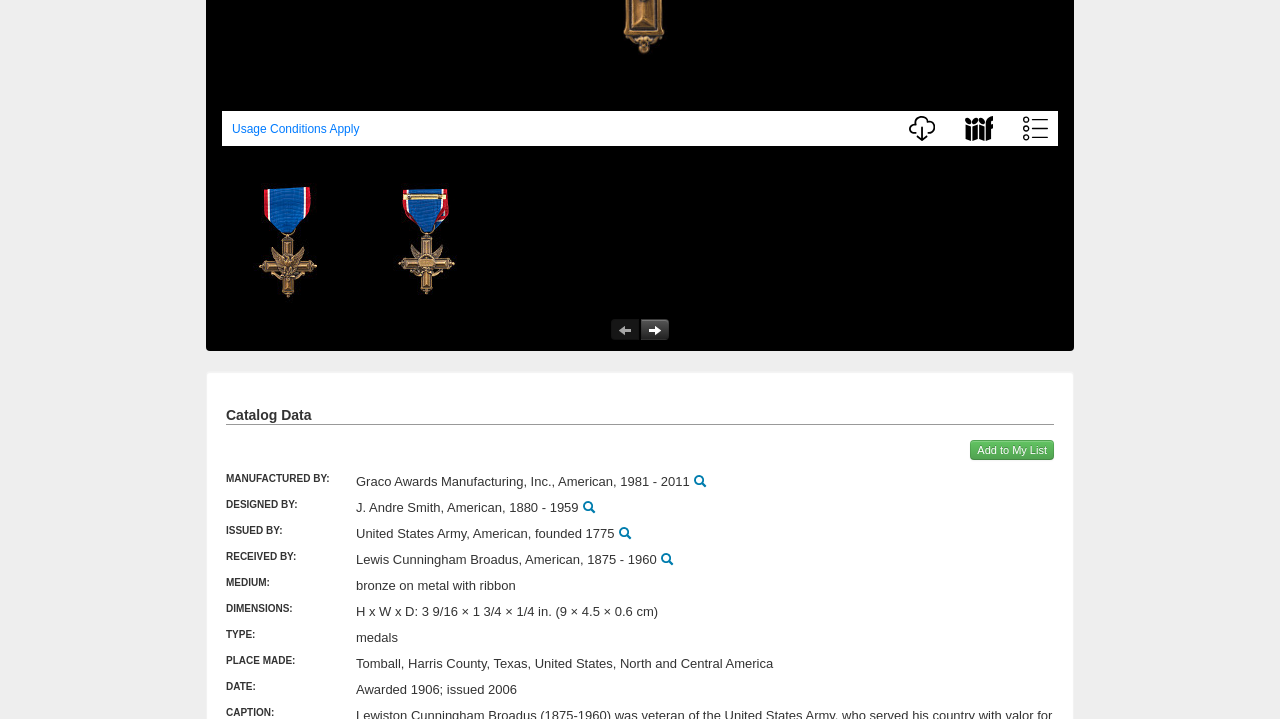Show the bounding box coordinates for the HTML element as described: "Add to My List".

[0.758, 0.612, 0.823, 0.64]